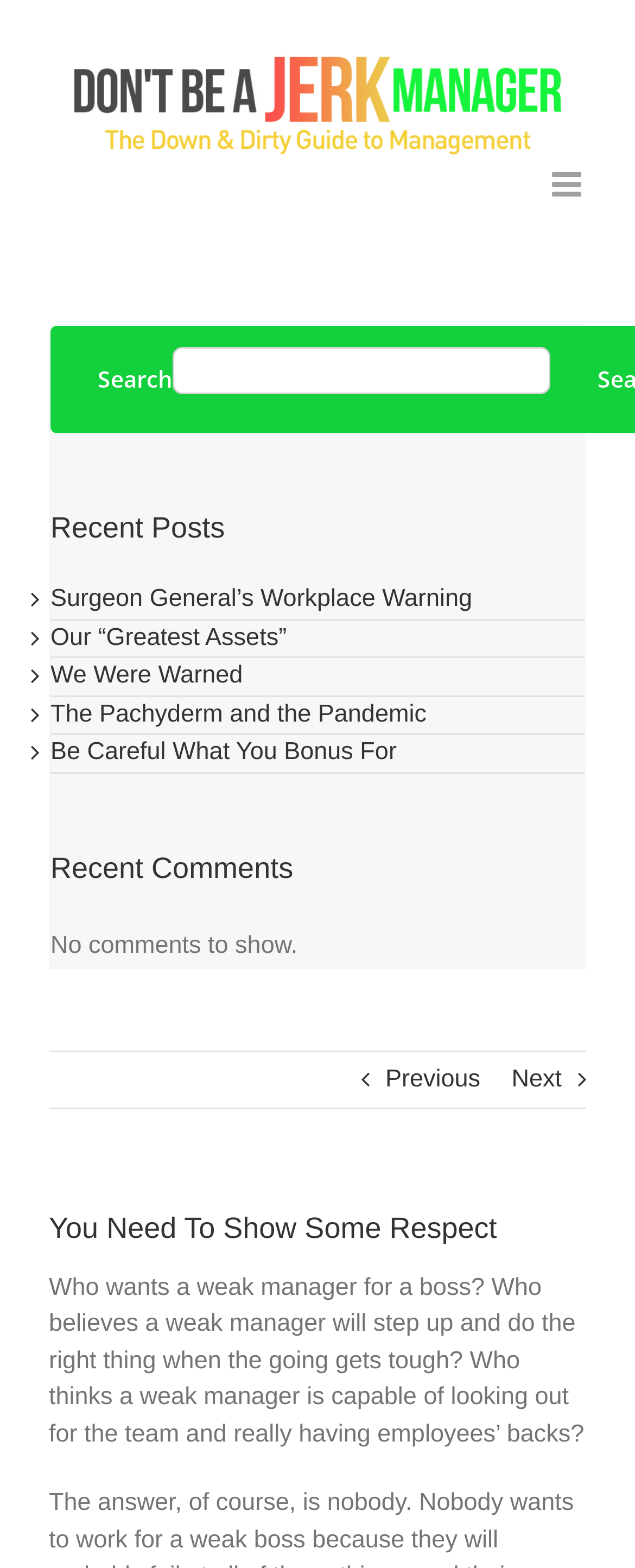Determine the bounding box coordinates for the region that must be clicked to execute the following instruction: "Click the logo".

[0.077, 0.021, 0.923, 0.106]